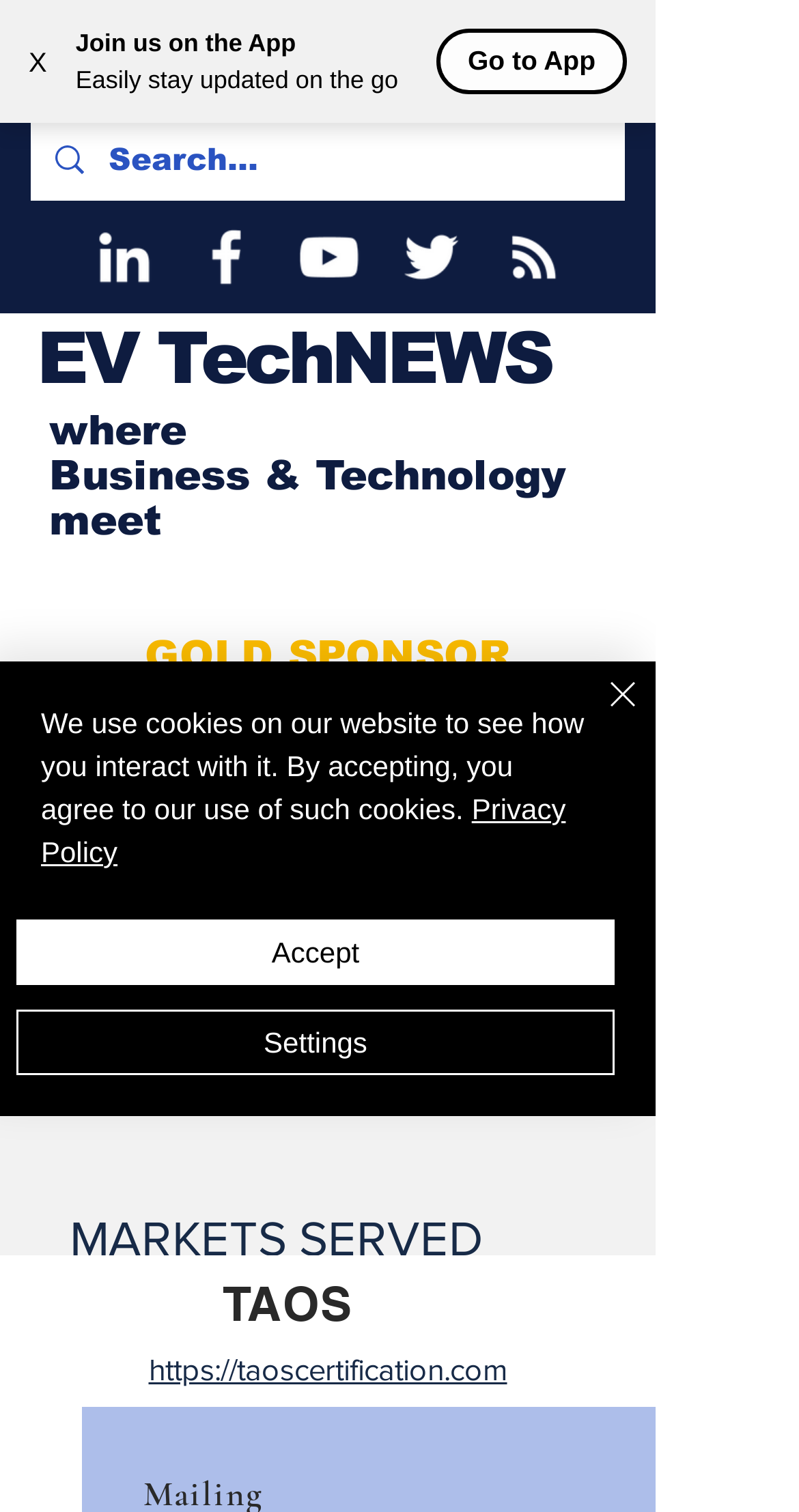What is the relationship between TAOS and EV TechNEWS?
Based on the image, respond with a single word or phrase.

TAOS is related to EV TechNEWS